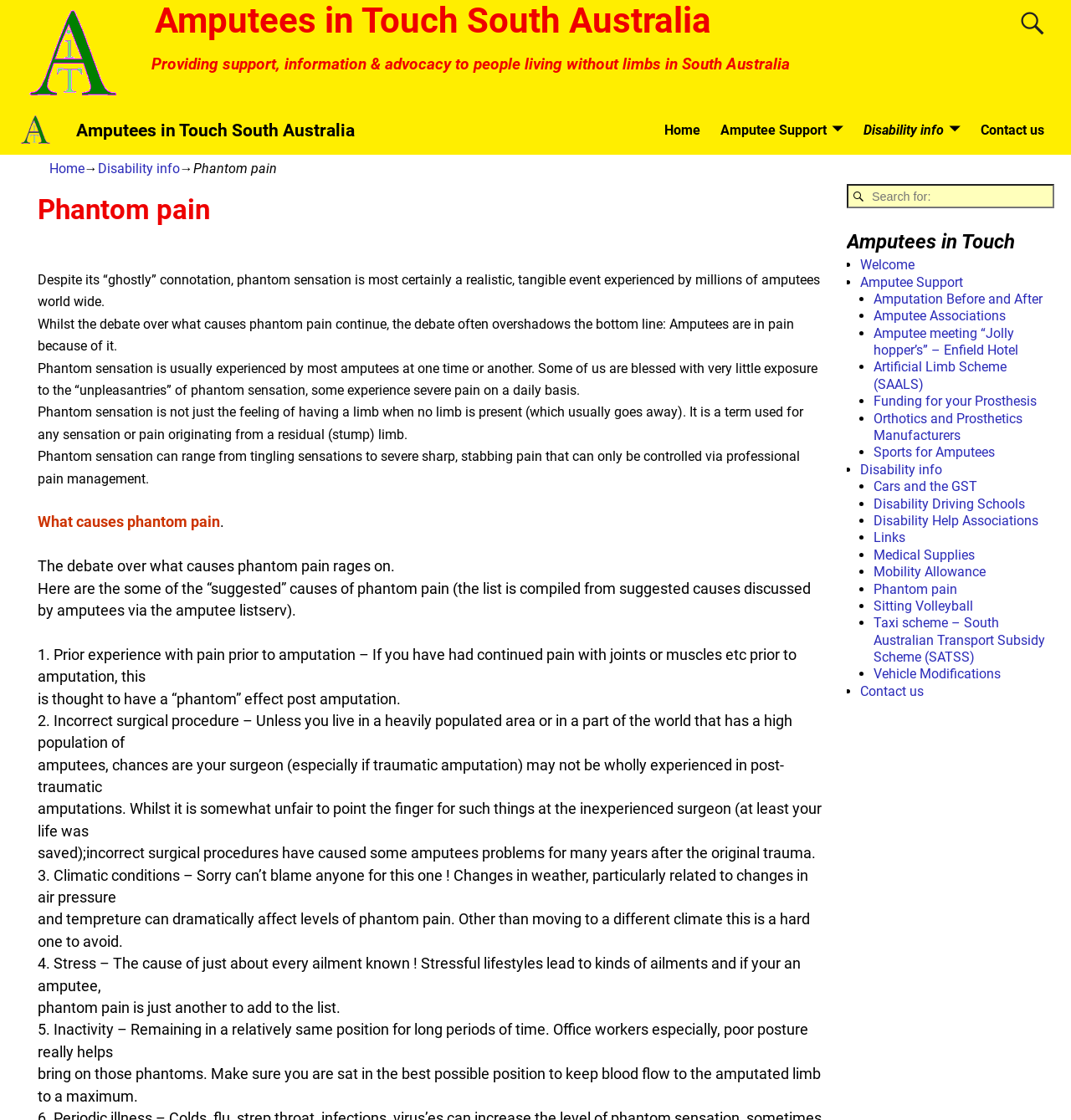Extract the text of the main heading from the webpage.

Amputees in Touch South Australia